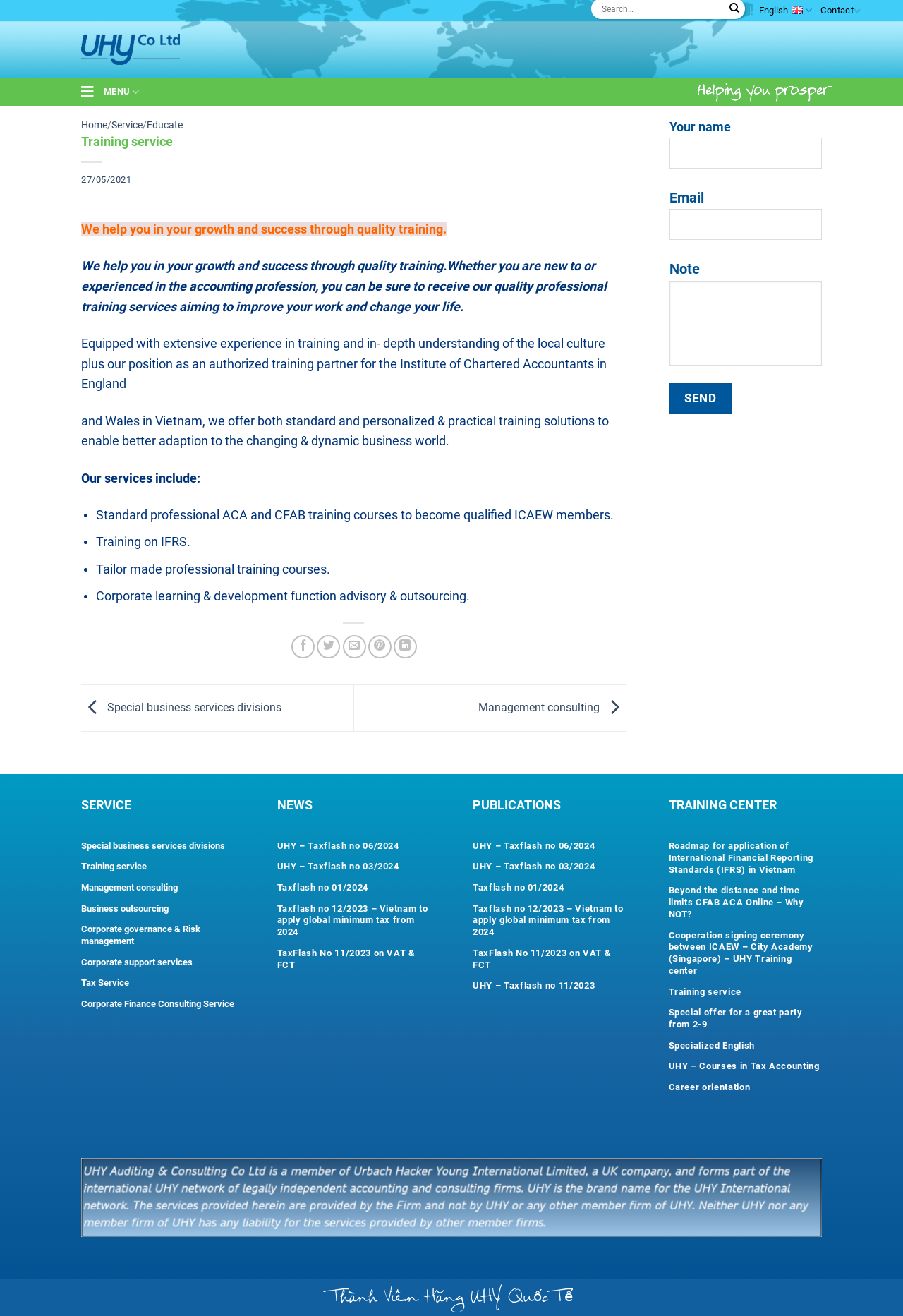Please determine the bounding box coordinates of the element's region to click in order to carry out the following instruction: "View Special business services divisions". The coordinates should be four float numbers between 0 and 1, i.e., [left, top, right, bottom].

[0.09, 0.533, 0.312, 0.543]